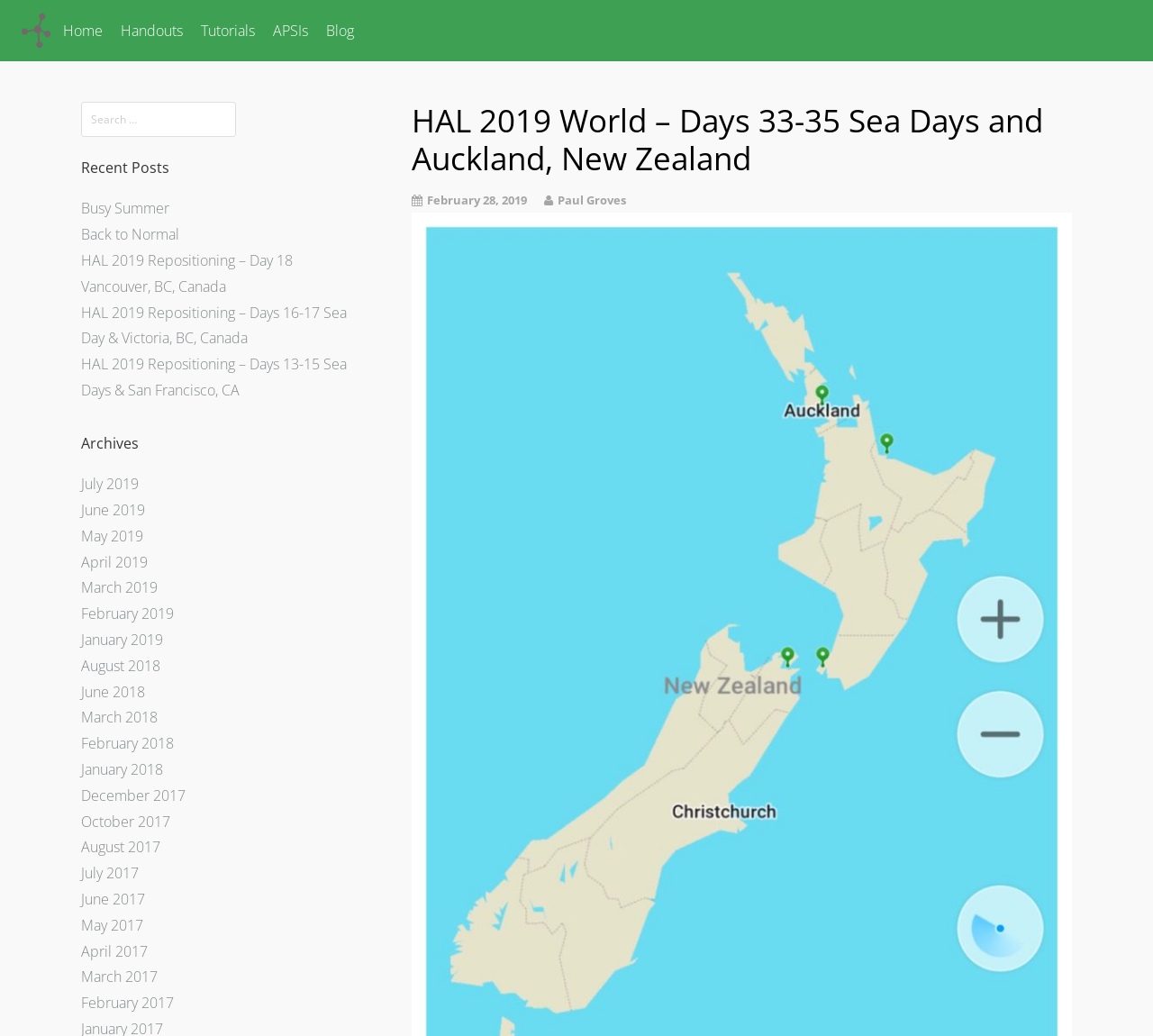Determine the bounding box coordinates of the clickable region to execute the instruction: "view recent post Busy Summer". The coordinates should be four float numbers between 0 and 1, denoted as [left, top, right, bottom].

[0.07, 0.192, 0.147, 0.211]